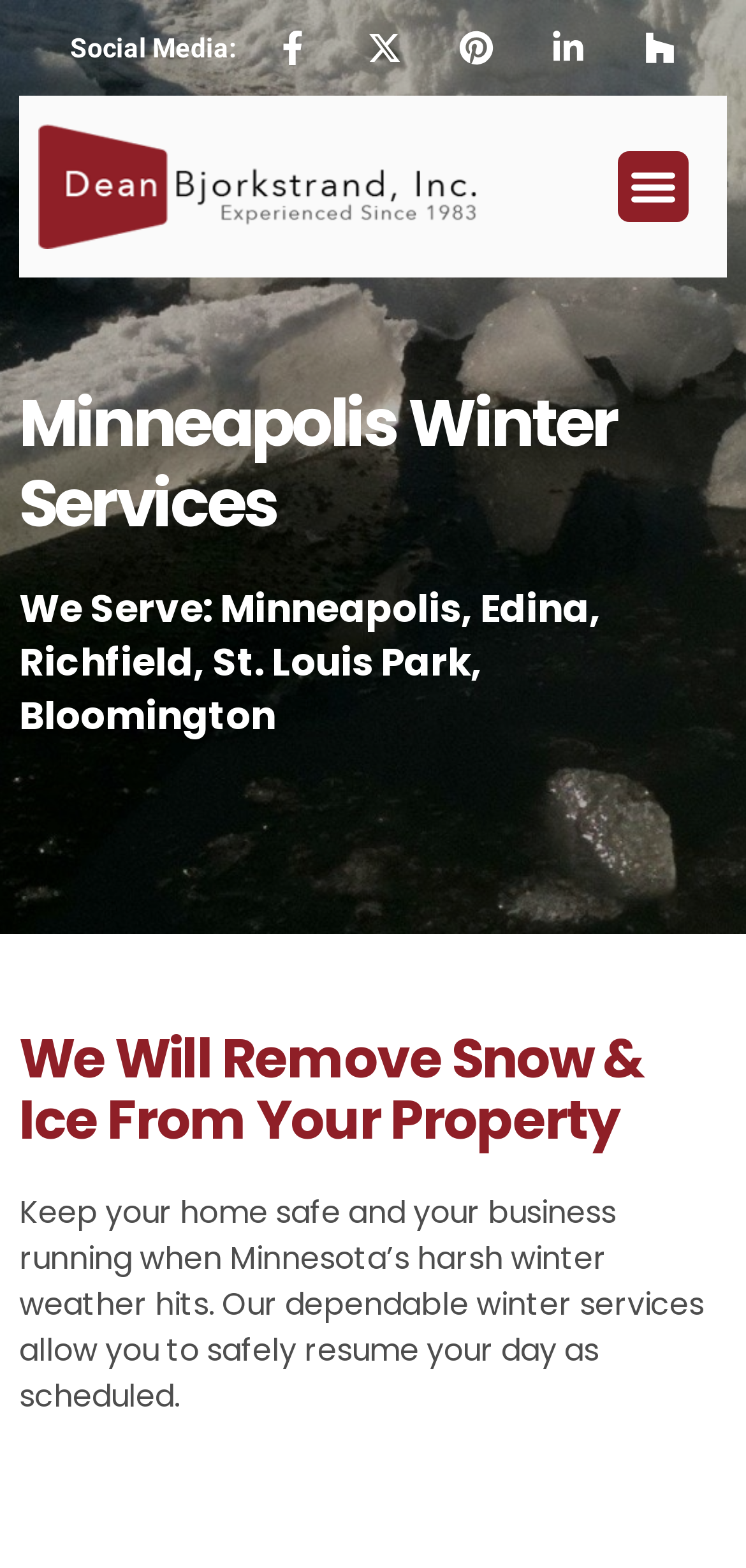Please determine the main heading text of this webpage.

Minneapolis Winter Services